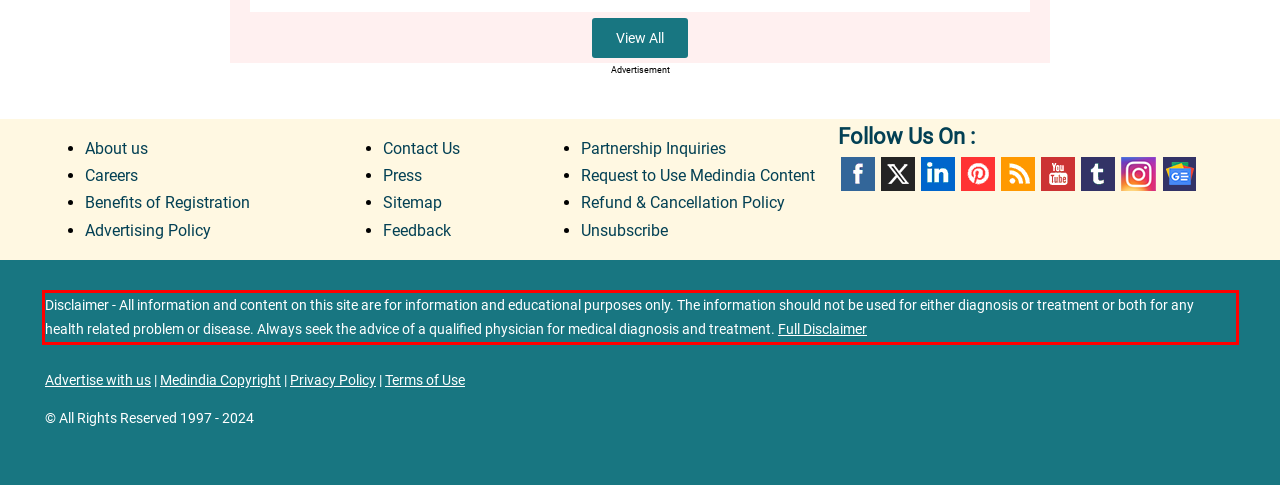Given the screenshot of a webpage, identify the red rectangle bounding box and recognize the text content inside it, generating the extracted text.

Disclaimer - All information and content on this site are for information and educational purposes only. The information should not be used for either diagnosis or treatment or both for any health related problem or disease. Always seek the advice of a qualified physician for medical diagnosis and treatment. Full Disclaimer